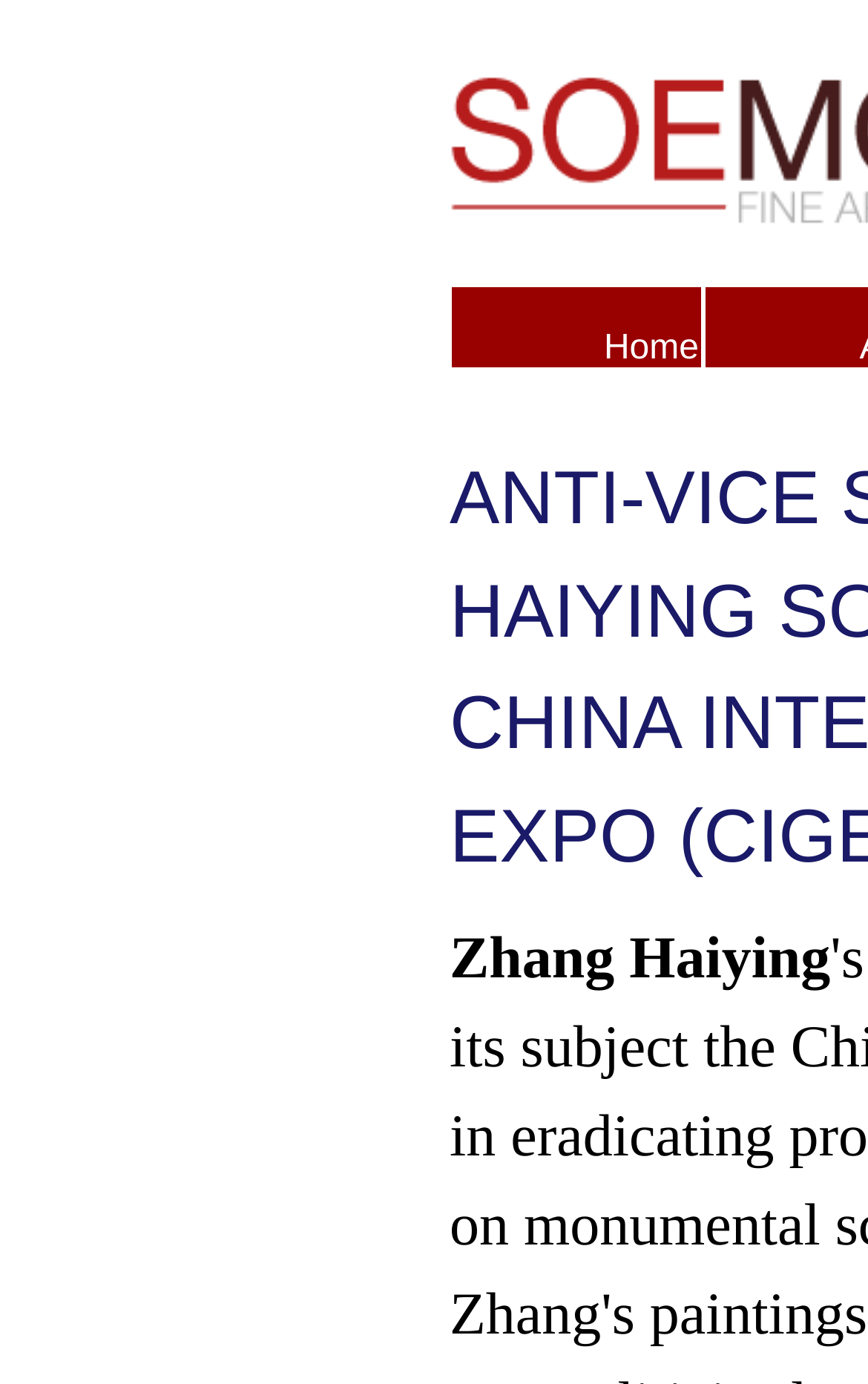Using the provided element description, identify the bounding box coordinates as (top-left x, top-left y, bottom-right x, bottom-right y). Ensure all values are between 0 and 1. Description: Home

[0.521, 0.208, 0.808, 0.265]